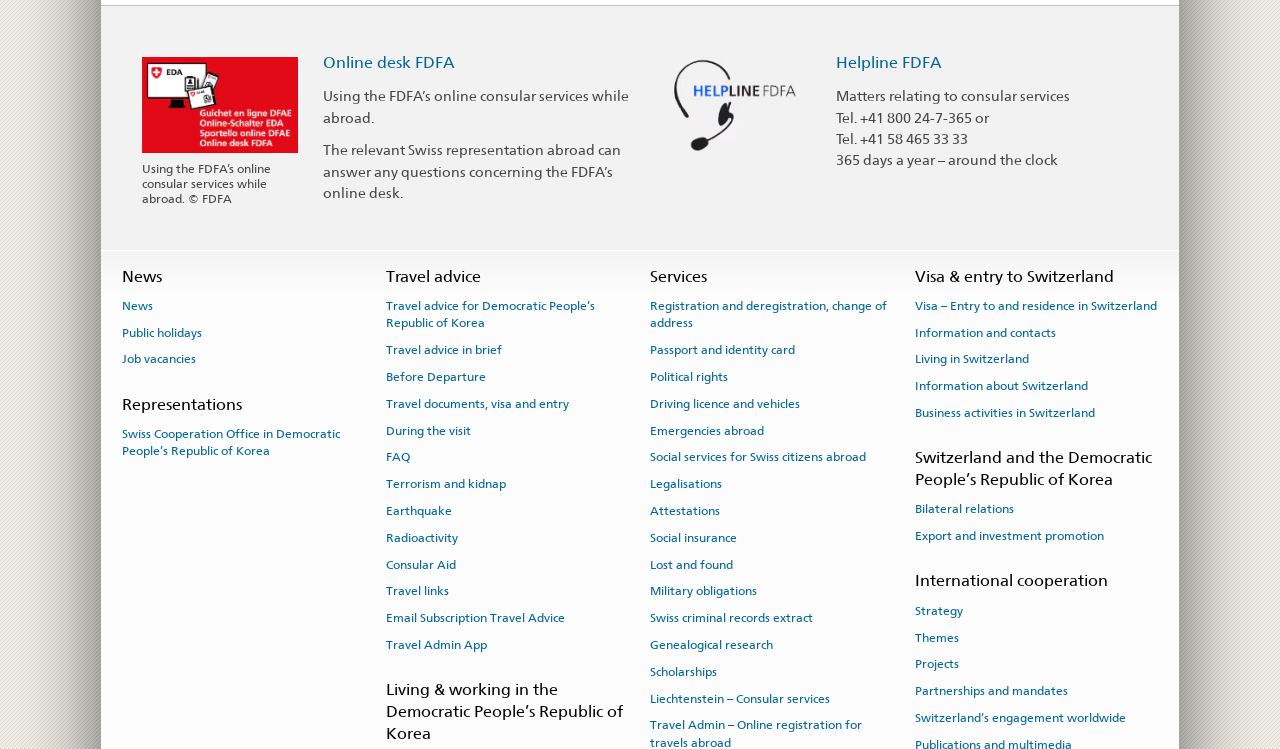Please identify the bounding box coordinates of the element on the webpage that should be clicked to follow this instruction: "Call the helpline at +41 800 24-7-365". The bounding box coordinates should be given as four float numbers between 0 and 1, formatted as [left, top, right, bottom].

[0.672, 0.145, 0.773, 0.168]